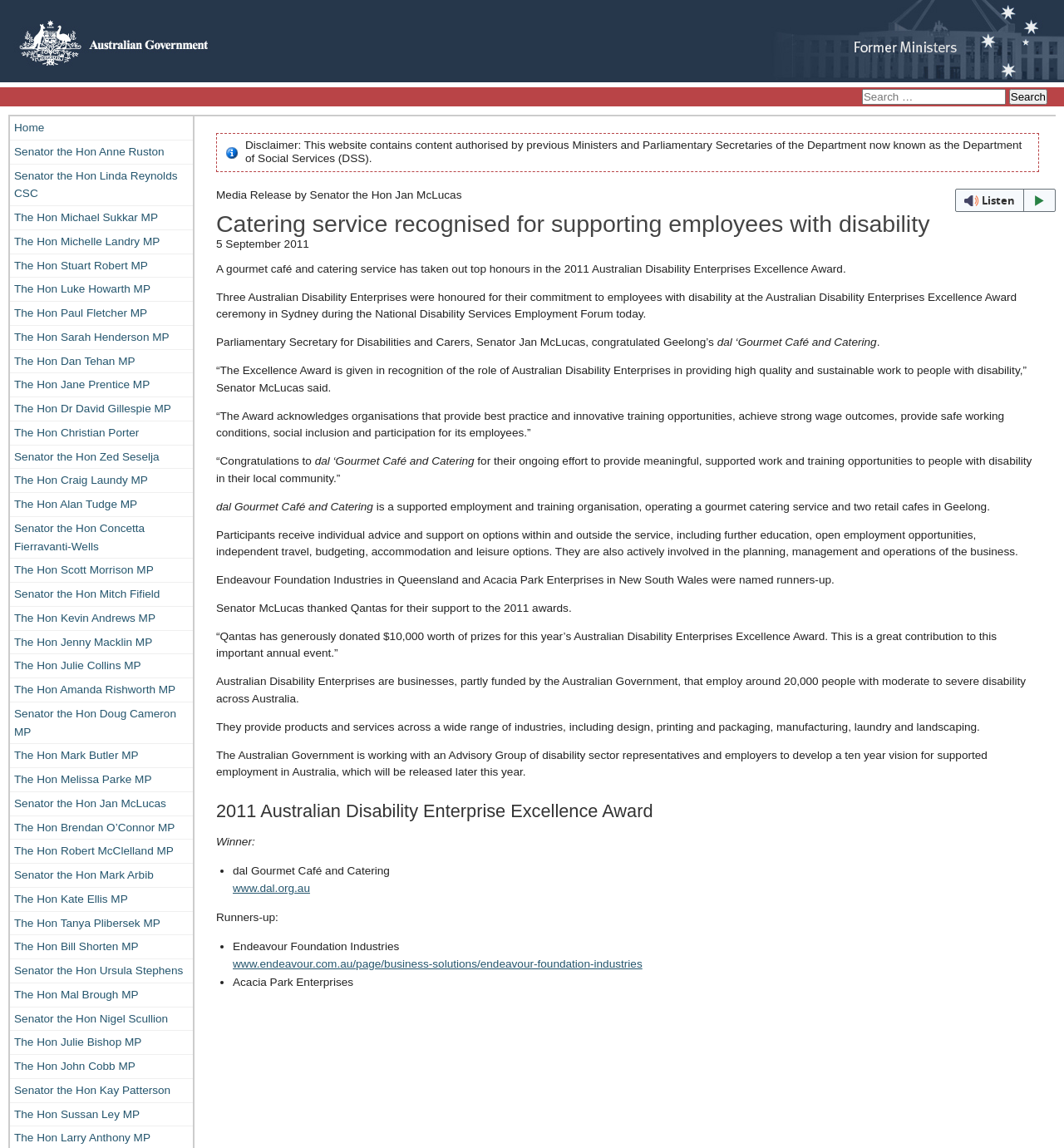Identify the bounding box coordinates for the UI element mentioned here: "parent_node: Search for:". Provide the coordinates as four float values between 0 and 1, i.e., [left, top, right, bottom].

[0.0, 0.061, 0.198, 0.072]